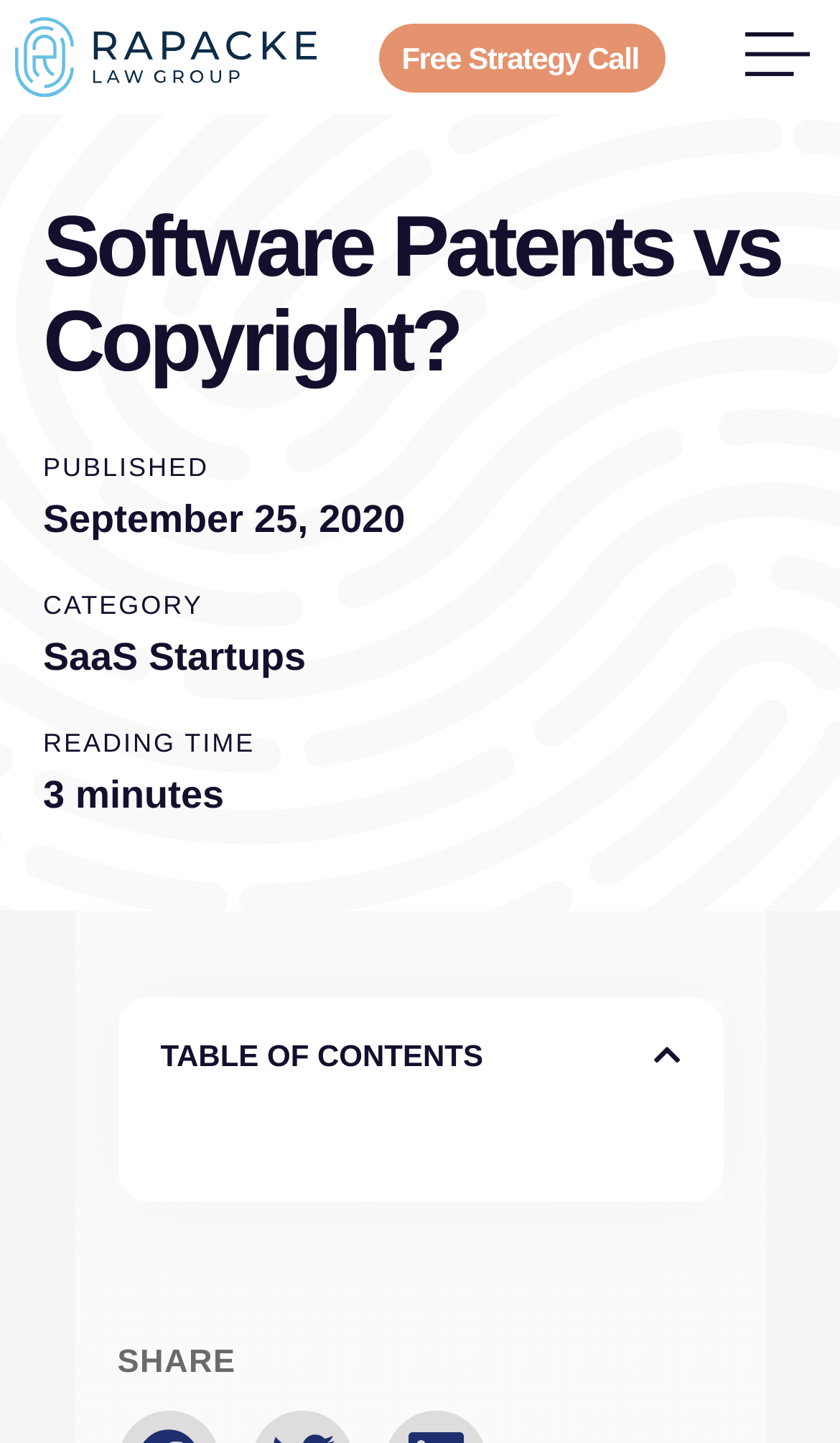Provide the bounding box coordinates for the specified HTML element described in this description: "Menu". The coordinates should be four float numbers ranging from 0 to 1, in the format [left, top, right, bottom].

[0.867, 0.006, 0.982, 0.073]